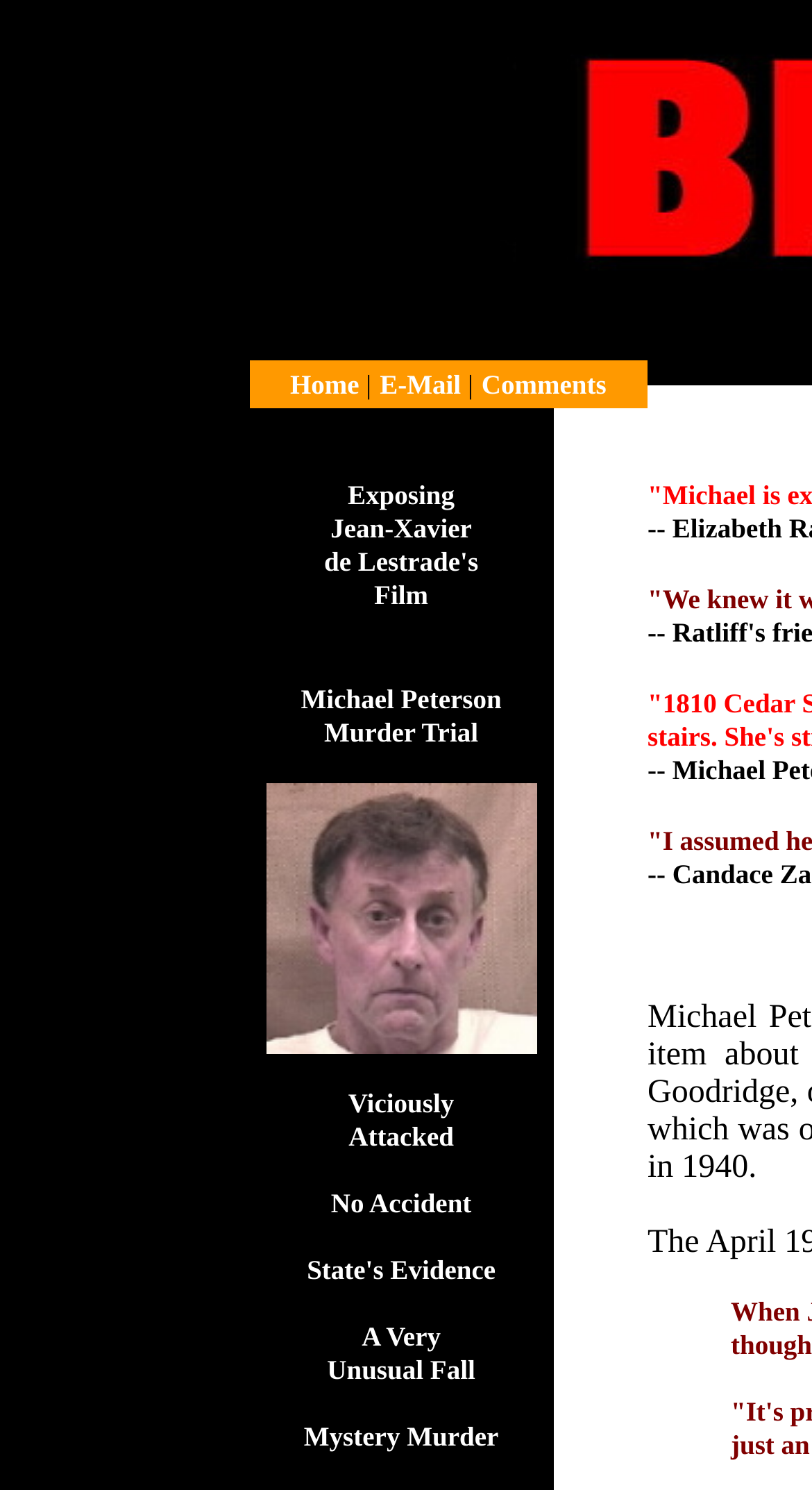Determine the bounding box coordinates of the clickable region to carry out the instruction: "learn about Michael Peterson murder trial".

[0.371, 0.459, 0.618, 0.502]